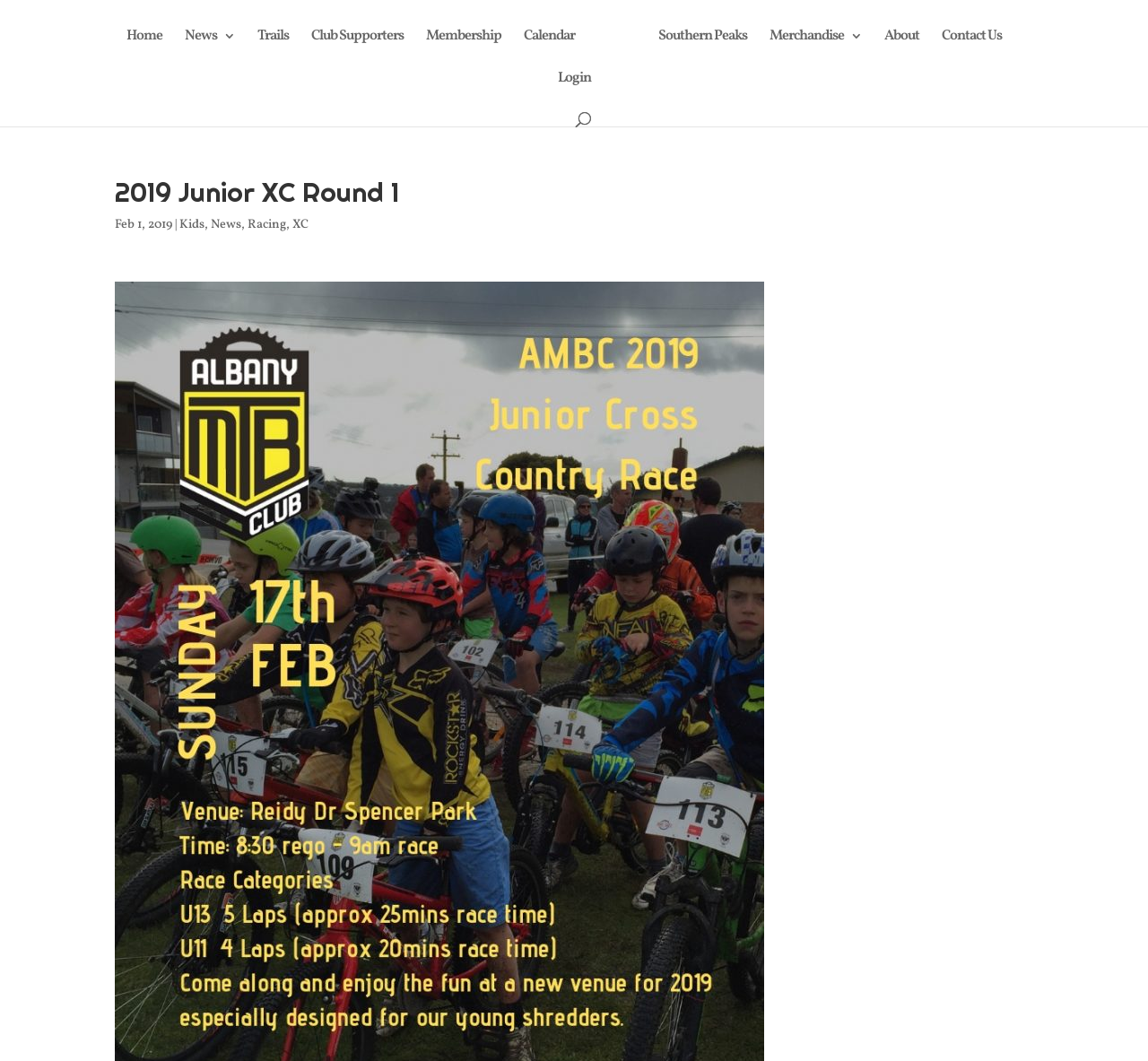What is the purpose of the search bar?
Provide a detailed answer to the question, using the image to inform your response.

I found the answer by looking at the search bar element which is located at the top of the webpage, and it is a common feature on websites that allows users to search for specific content.